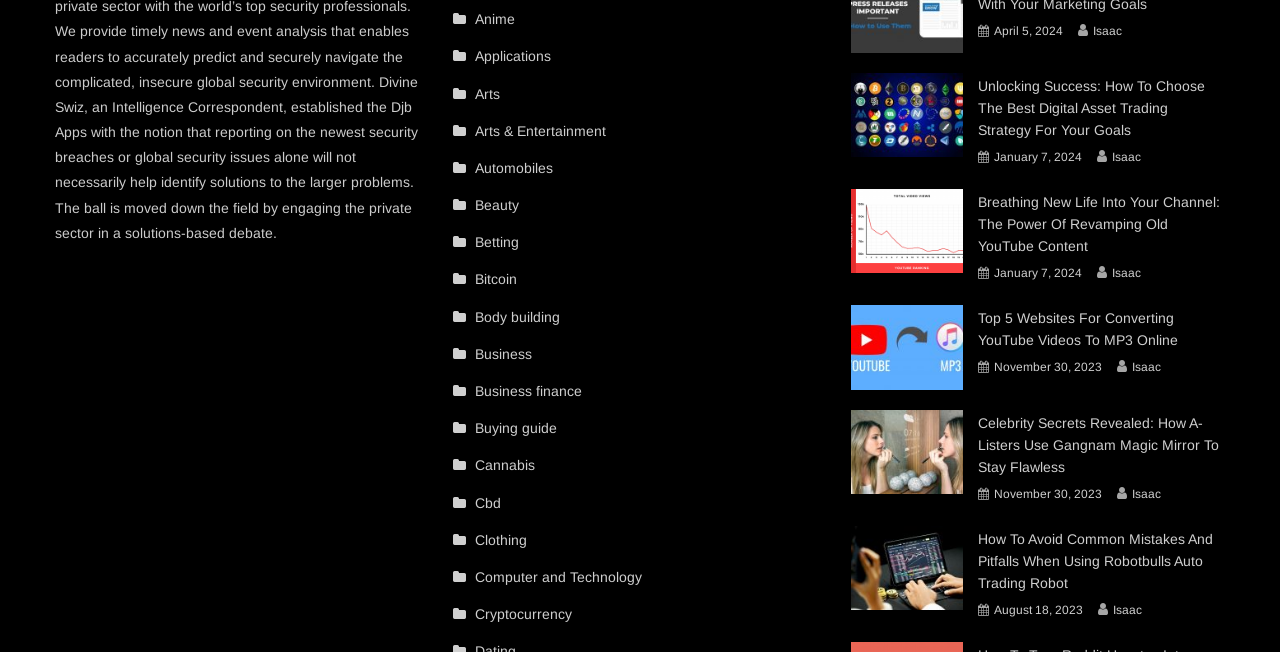Please determine the bounding box coordinates for the UI element described here. Use the format (top-left x, top-left y, bottom-right x, bottom-right y) with values bounded between 0 and 1: Home

None